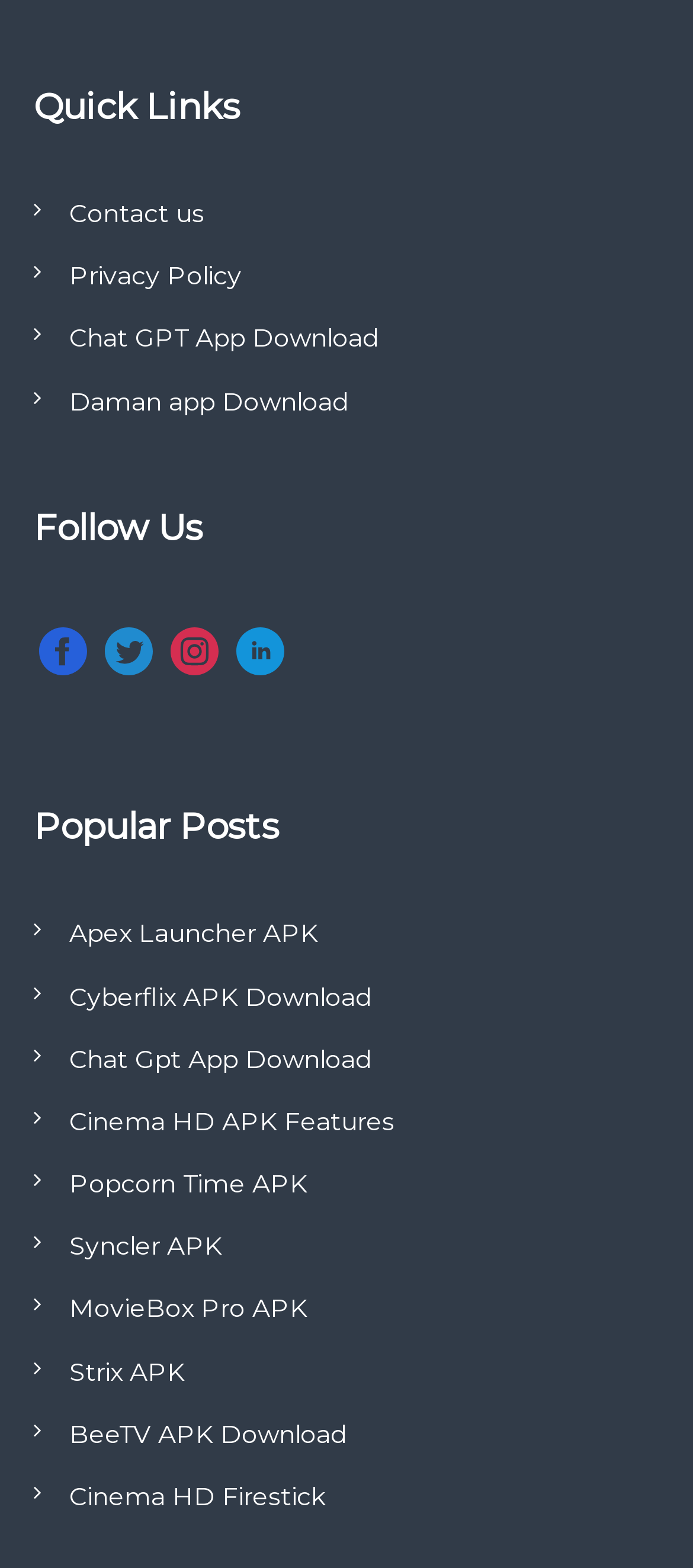Provide a short, one-word or phrase answer to the question below:
How many social media links are there?

4